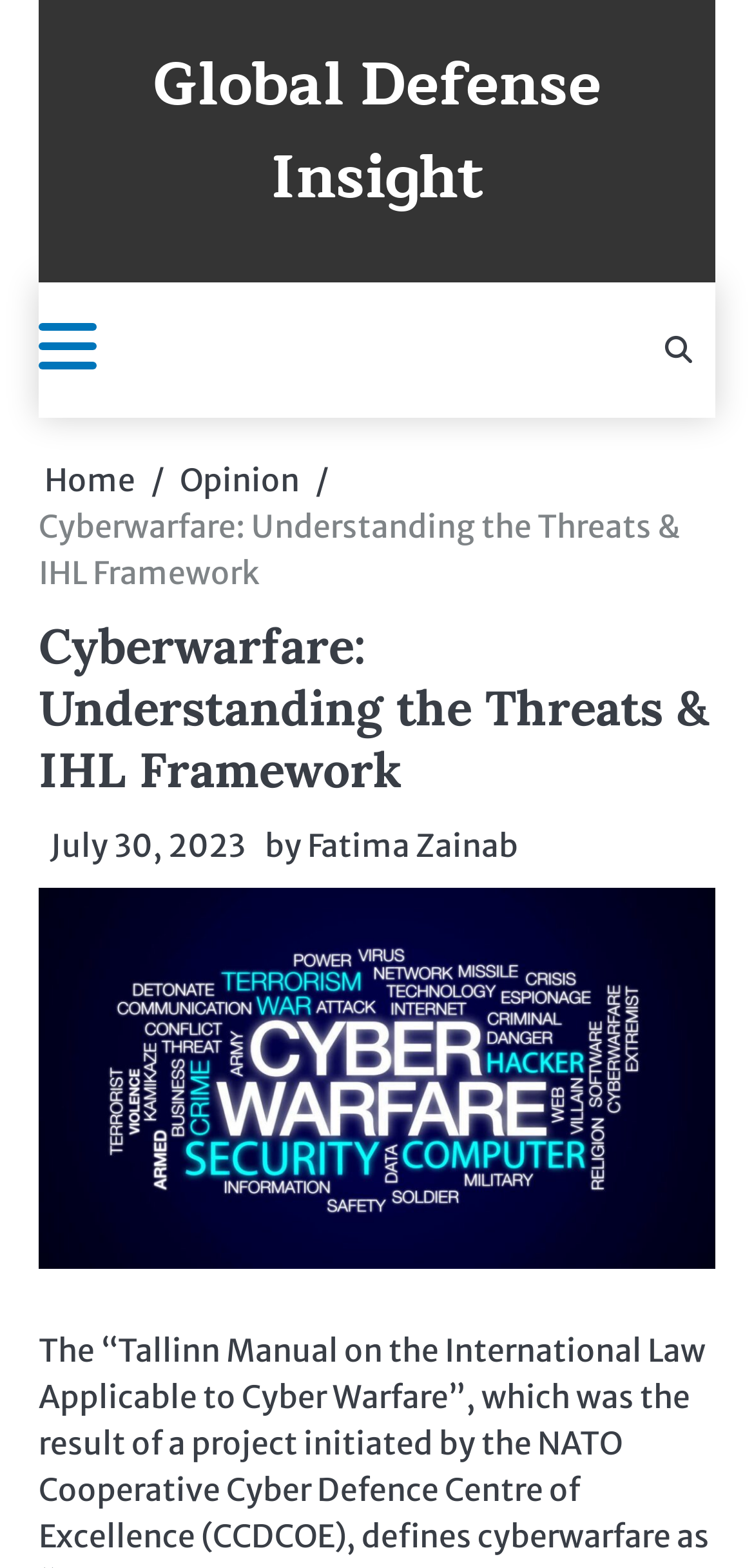What is the date of the article?
Relying on the image, give a concise answer in one word or a brief phrase.

July 30, 2023